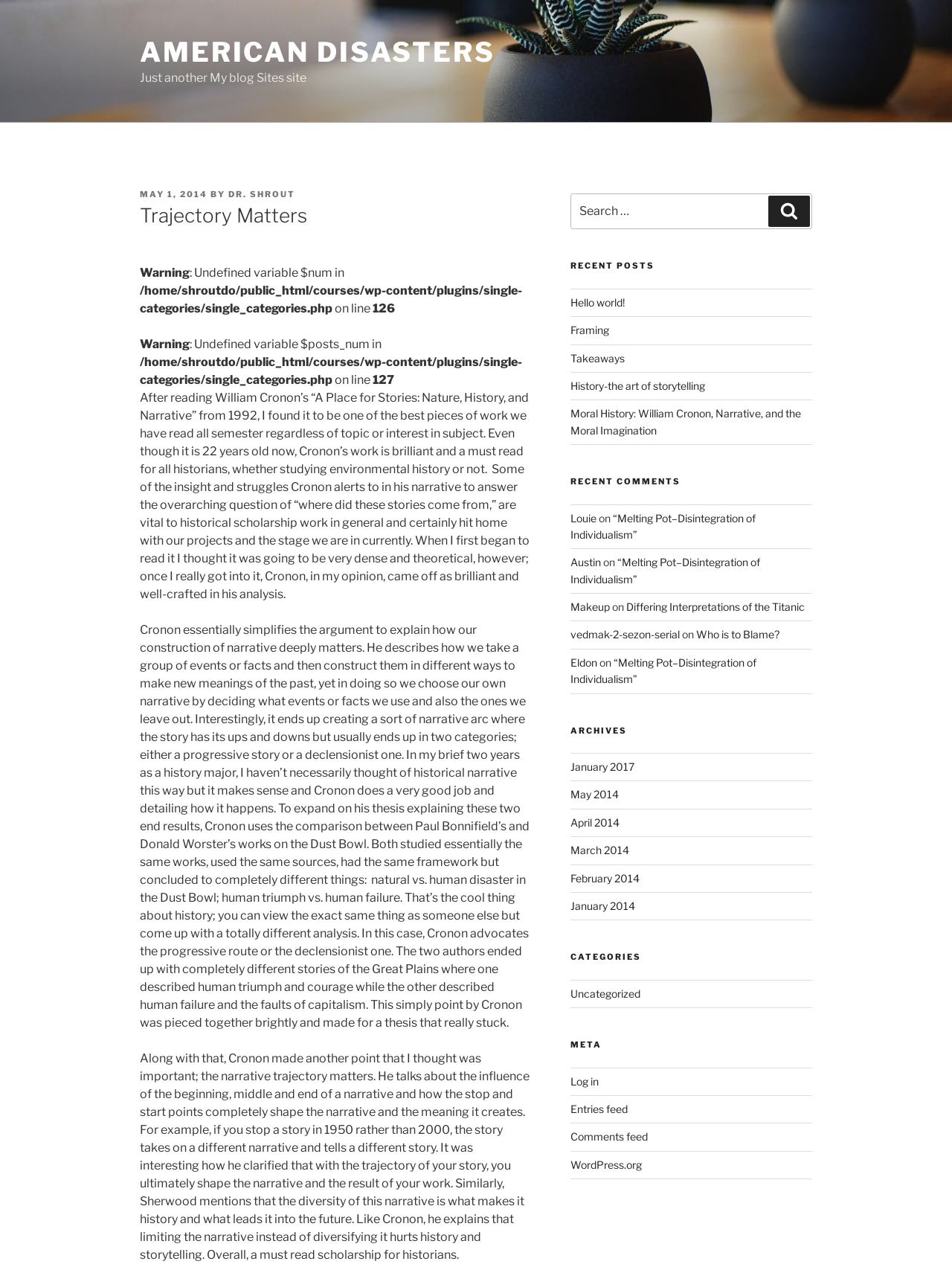Locate the bounding box coordinates of the area to click to fulfill this instruction: "View archives from May 2014". The bounding box should be presented as four float numbers between 0 and 1, in the order [left, top, right, bottom].

[0.599, 0.621, 0.65, 0.631]